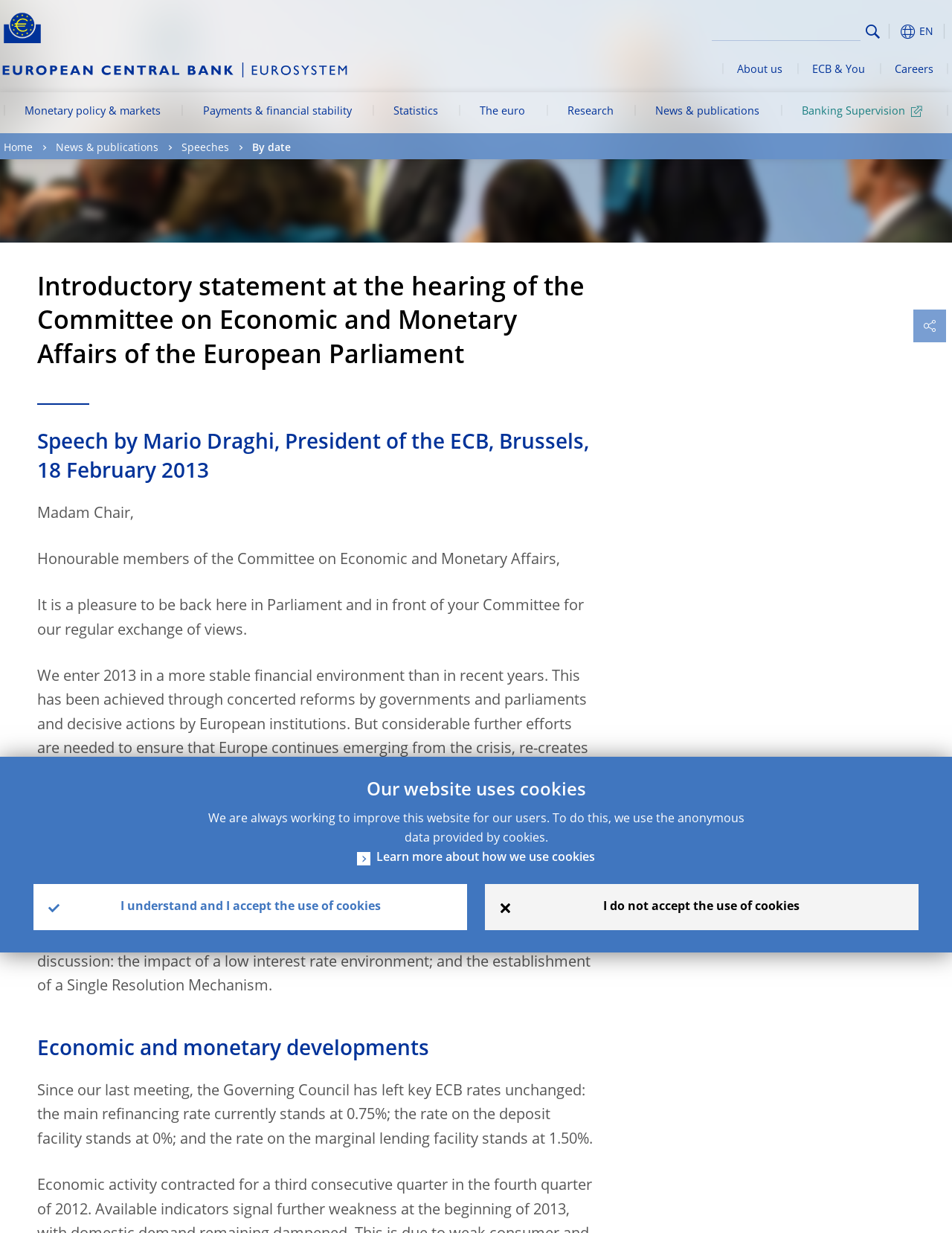Give the bounding box coordinates for the element described by: "parent_node: Search alt="Search" aria-label="Search" name="search"".

[0.748, 0.015, 0.904, 0.033]